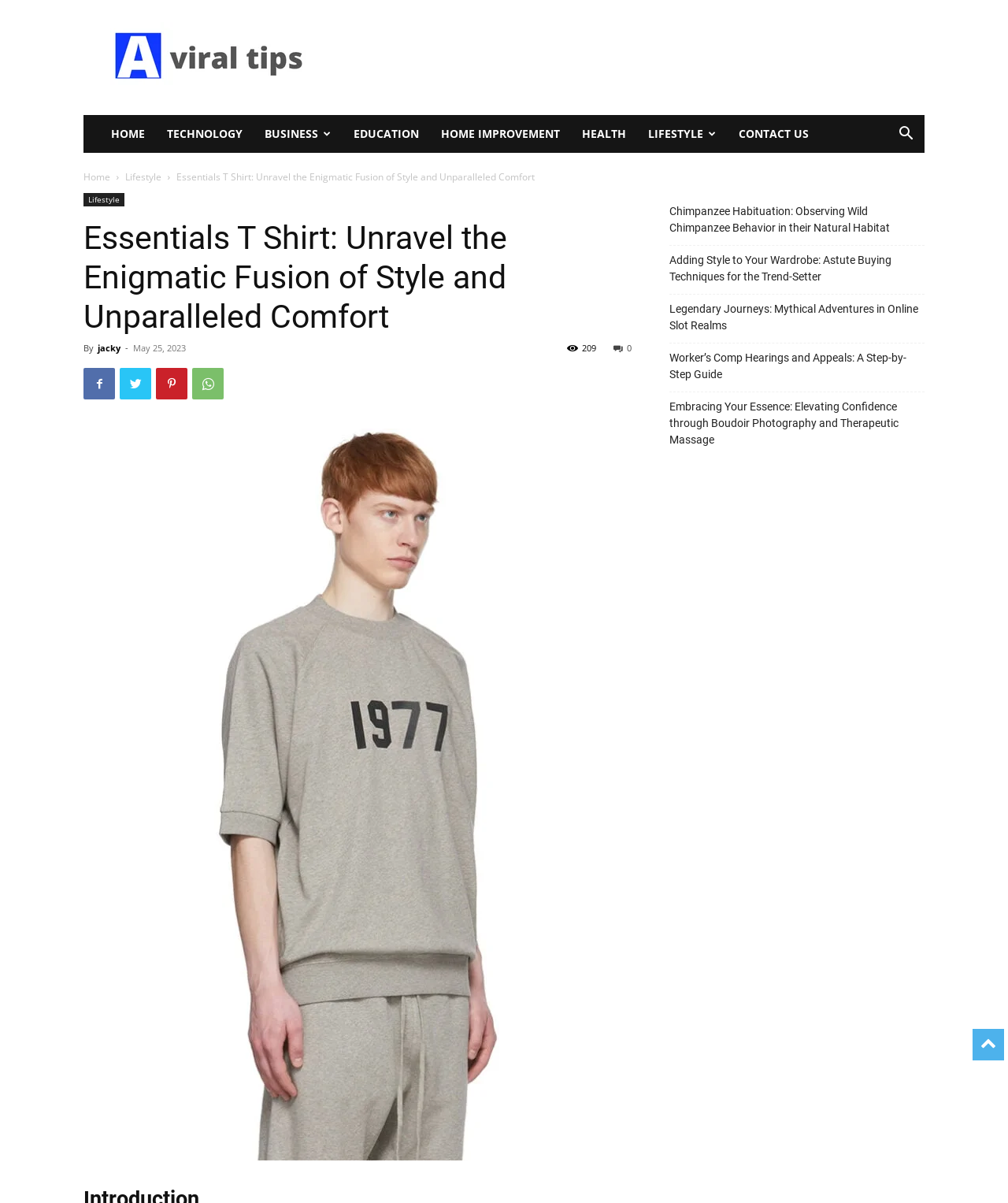Kindly provide the bounding box coordinates of the section you need to click on to fulfill the given instruction: "Click CONTACT US".

[0.722, 0.096, 0.813, 0.127]